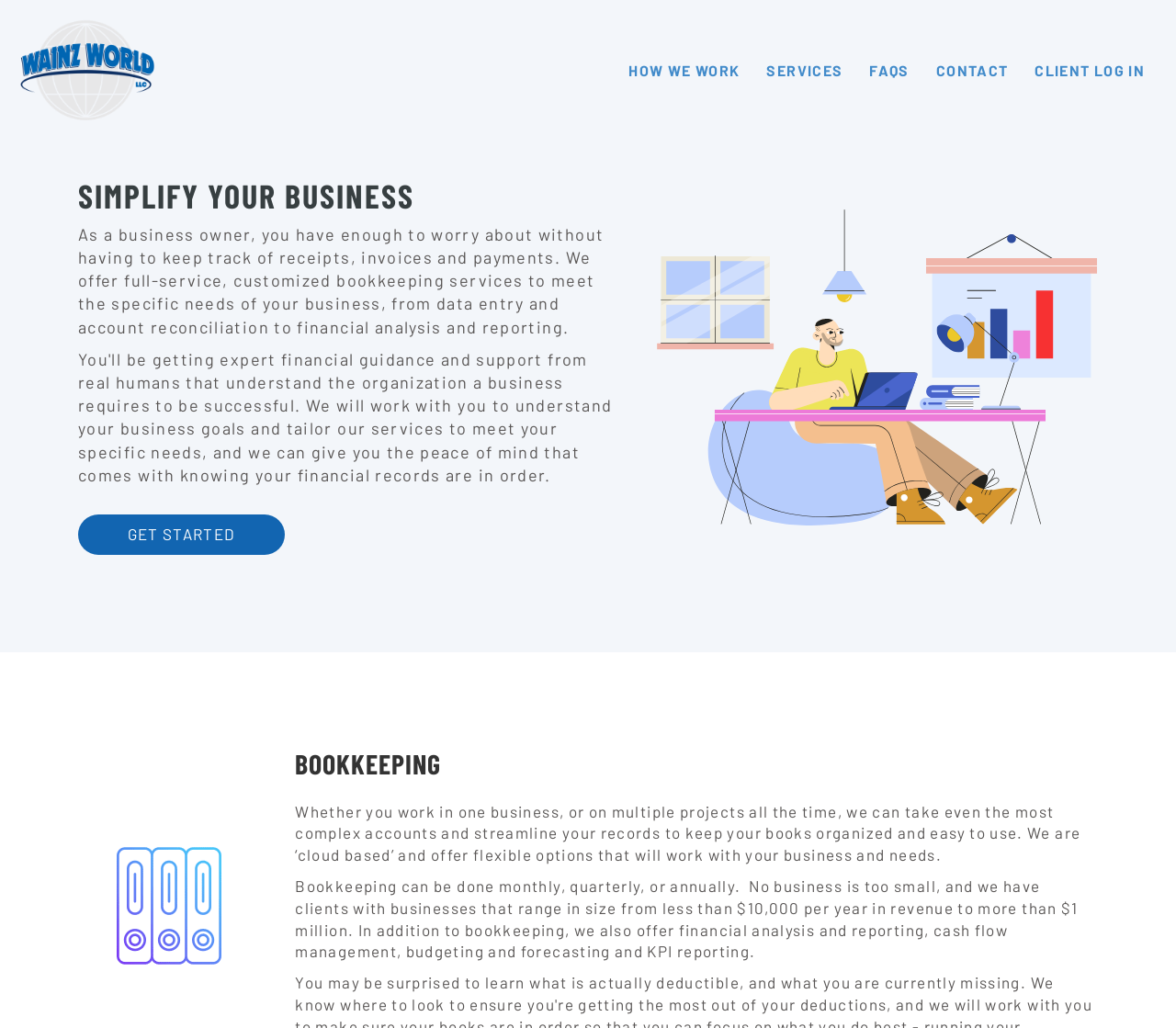What is the main service offered by Wainz World? Please answer the question using a single word or phrase based on the image.

Bookkeeping